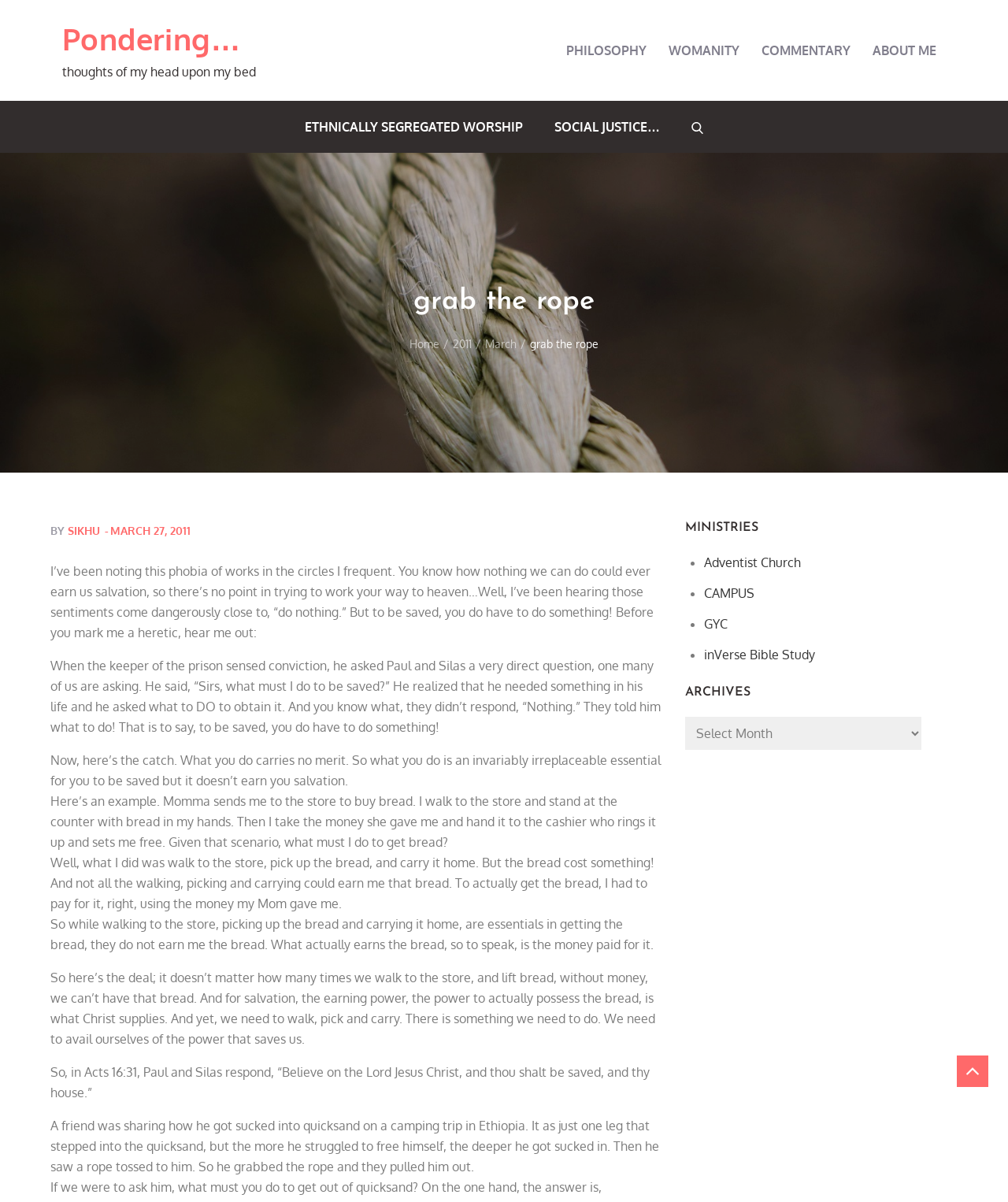Generate a detailed explanation of the webpage's features and information.

The webpage appears to be a blog or personal website with a focus on philosophical and religious discussions. At the top of the page, there is a heading that reads "grab the rope" and a navigation menu with links to "Home", "2011", and "March". Below this, there is a section with links to various categories, including "PHILOSOPHY", "WOMANITY", "COMMENTARY", and "ABOUT ME".

The main content of the page is a lengthy article or blog post that discusses the concept of salvation and the role of works in achieving it. The text is divided into several paragraphs, with headings and subheadings that break up the content. The article begins by discussing the idea that some people believe that doing nothing is the key to salvation, but the author argues that this is not the case. Instead, they suggest that while works do not earn salvation, they are still necessary for achieving it.

The article uses several analogies to illustrate this point, including a story about buying bread at a store and a scenario where someone gets stuck in quicksand and needs to grab a rope to be pulled out. The author concludes by emphasizing the importance of believing in Jesus Christ and availing oneself of the power that saves.

To the right of the main content, there is a sidebar with several sections, including "MINISTRIES" and "ARCHIVES". The "MINISTRIES" section has a list of links to various organizations, including the Adventist Church, CAMPUS, GYC, and inVerse Bible Study. The "ARCHIVES" section has a dropdown menu with links to archived content.

Overall, the webpage appears to be a personal reflection or devotional on the topic of salvation, with a focus on the importance of faith and works.